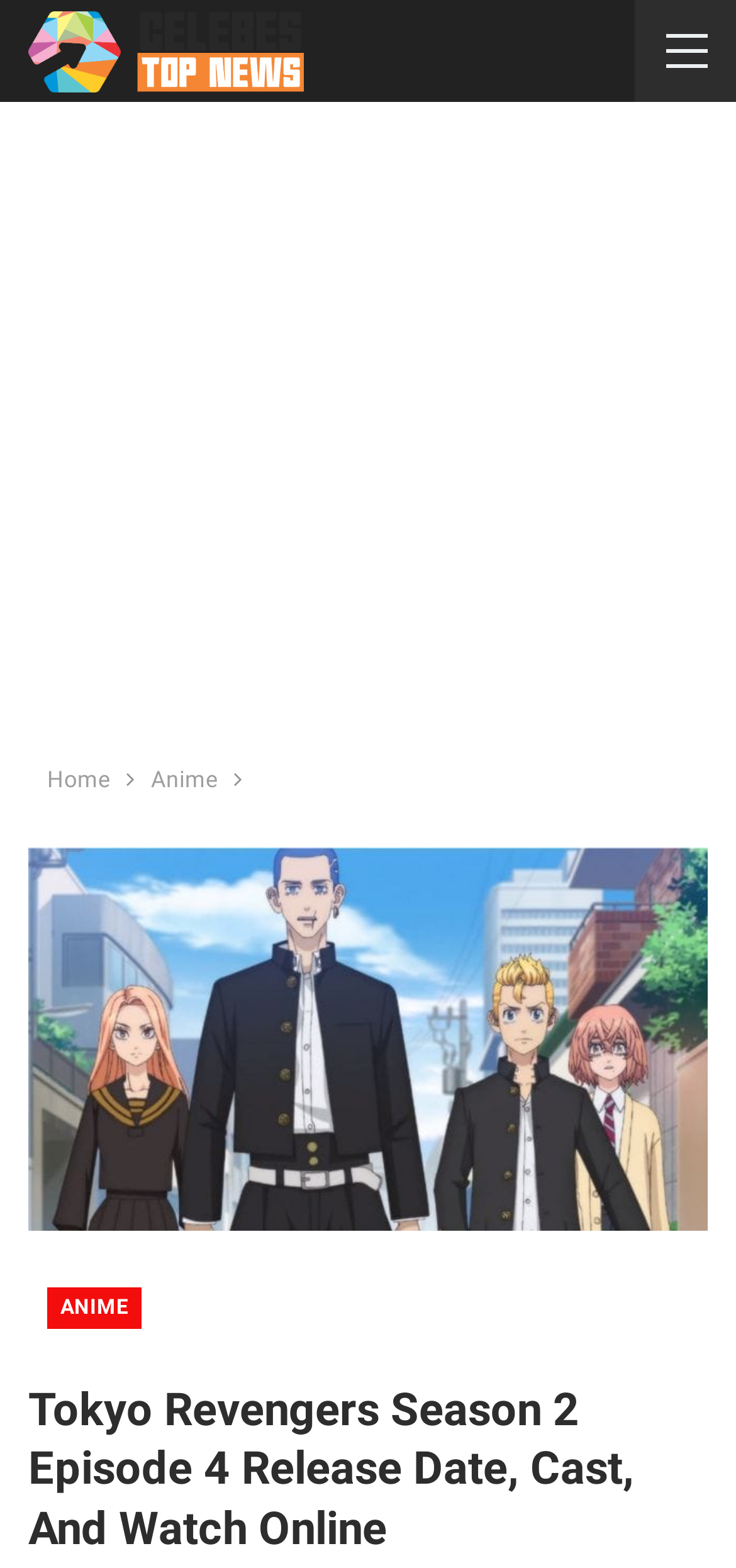Provide your answer to the question using just one word or phrase: What is the title of the article about Tokyo Revengers Season 2 Episode 4?

Tokyo Revengers Season 2 Episode 4 Release Date, Cast, And Watch Online